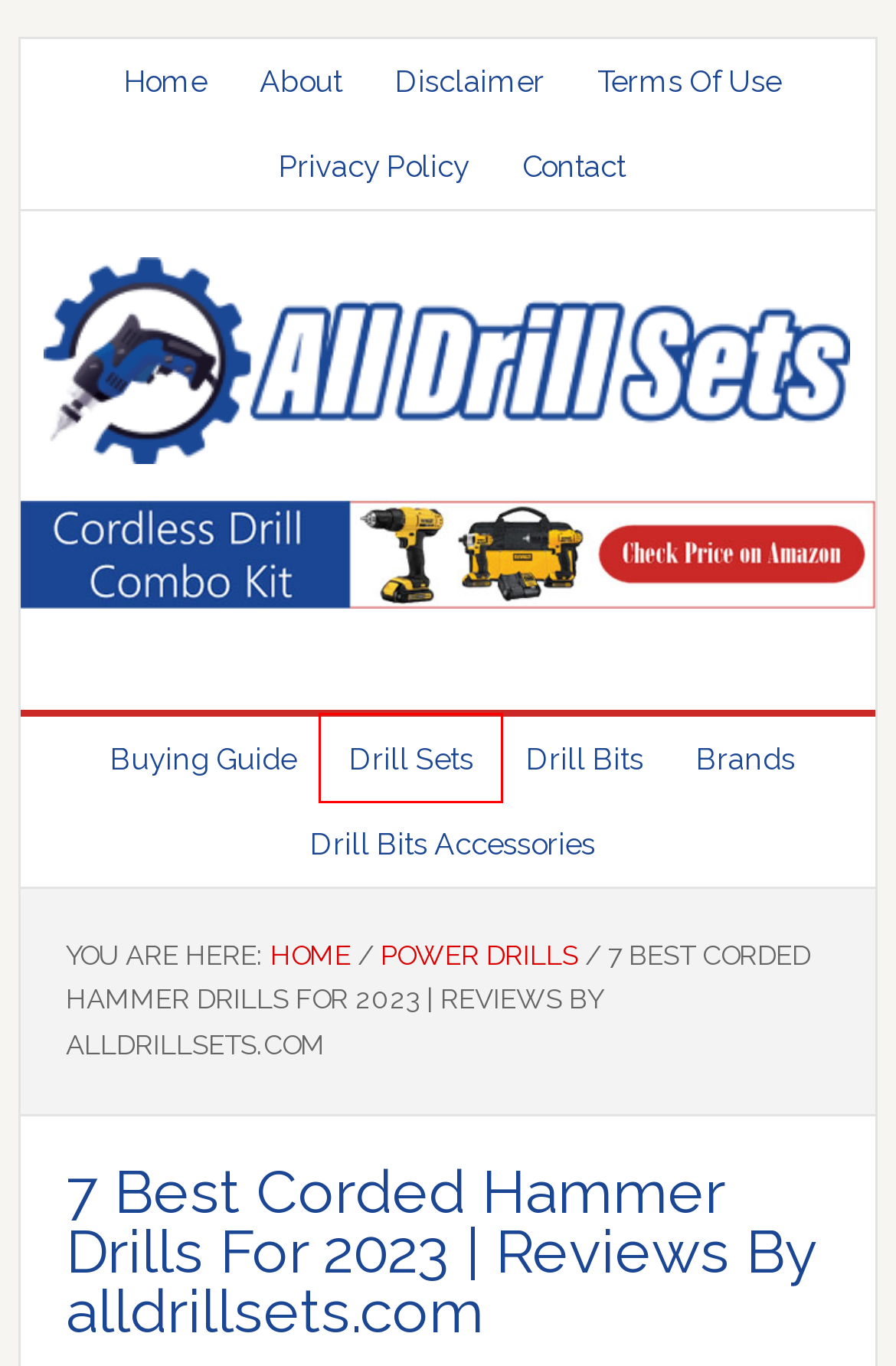Given a screenshot of a webpage with a red bounding box, please pick the webpage description that best fits the new webpage after clicking the element inside the bounding box. Here are the candidates:
A. Best Drill Sets Buying Guide & Explain For You 9 Types Of Drill Machine.
B. Drill Sets Archives | All Drill Sets
C. All Drill Sets | Reviews & Buing Guide
D. Brands Archives | All Drill Sets
E. Drill Bits Accessories Archives | All Drill Sets
F. Power Drills Archives | All Drill Sets
G. Disclaimer | All Drill Sets
H. Privacy Policy | All Drill Sets

B